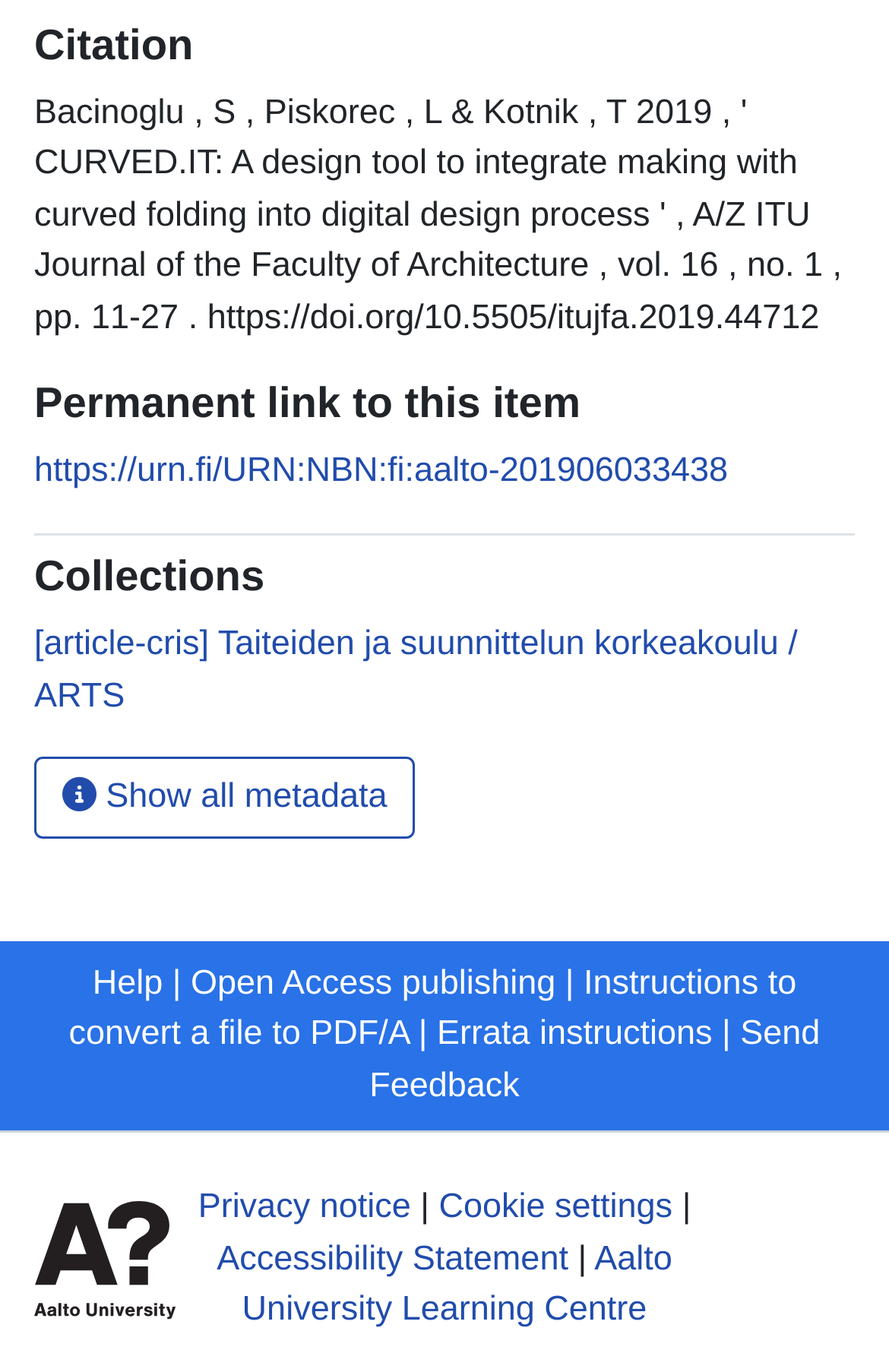Using the description: "Show all metadata", determine the UI element's bounding box coordinates. Ensure the coordinates are in the format of four float numbers between 0 and 1, i.e., [left, top, right, bottom].

[0.038, 0.552, 0.467, 0.612]